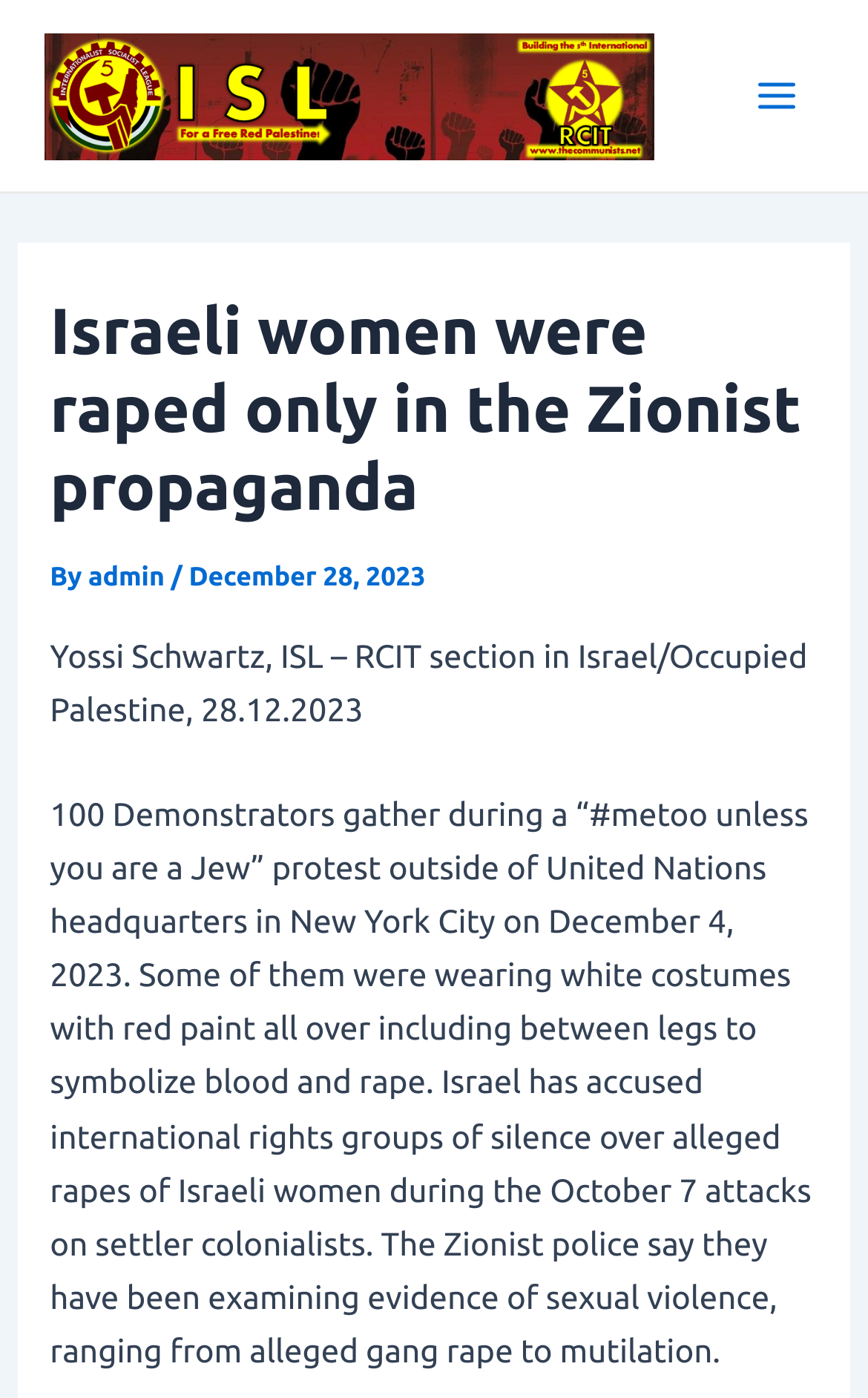What is the location of the protest mentioned in the article?
Kindly offer a comprehensive and detailed response to the question.

The location of the protest can be found in the text '100 Demonstrators gather during a “#metoo unless you are a Jew” protest outside of United Nations headquarters in New York City on December 4, 2023.' which is located in the main content of the article.